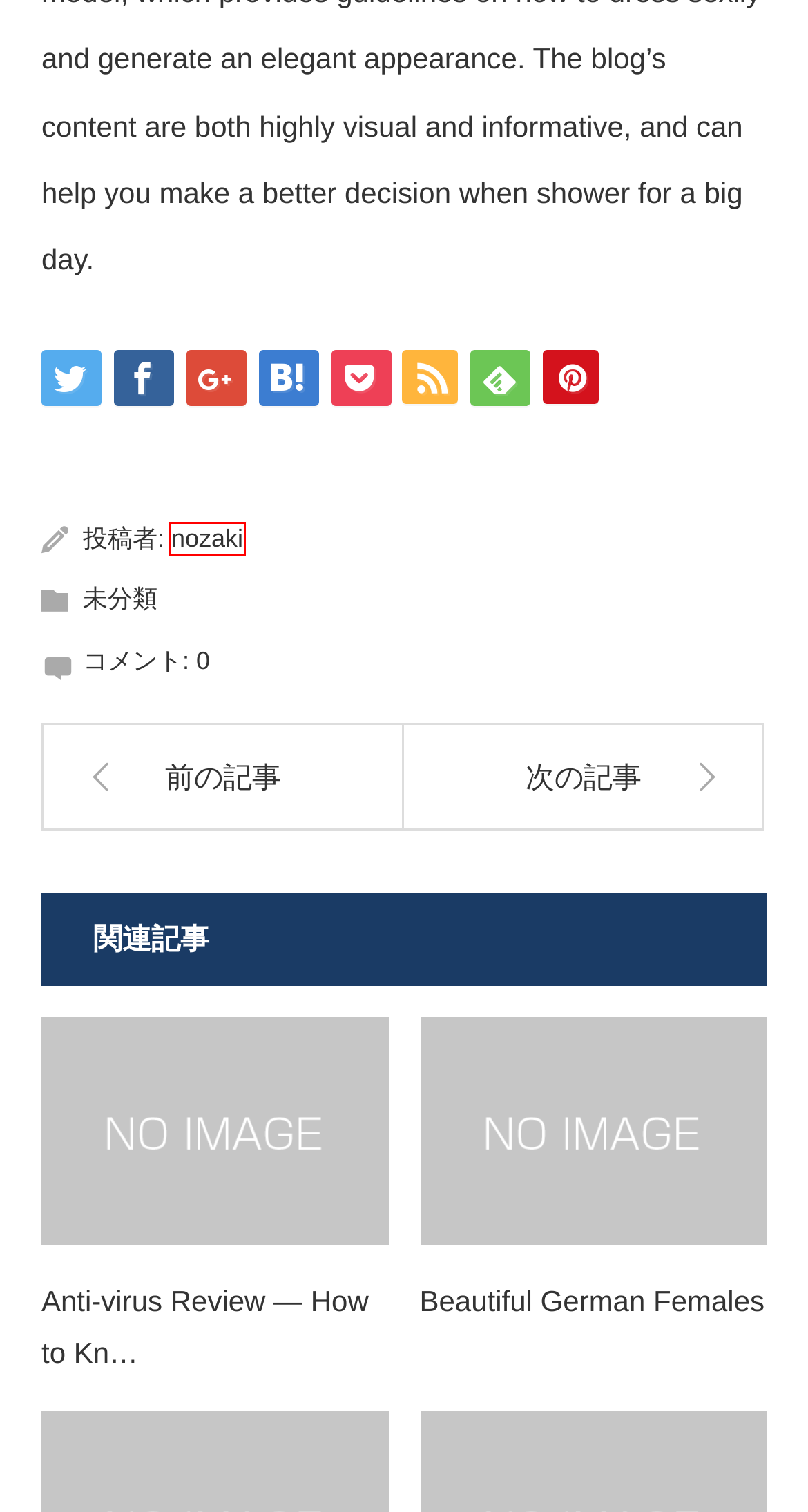You are provided with a screenshot of a webpage highlighting a UI element with a red bounding box. Choose the most suitable webpage description that matches the new page after clicking the element in the bounding box. Here are the candidates:
A. The best Wife Attributes | 野崎真空樹脂工業株式会社
B. 技術設備 | 野崎真空樹脂工業株式会社
C. Pocket: Log In
D. Beautiful German Females | 野崎真空樹脂工業株式会社
E. Looking for a Sugar Baby to help you Money? | 野崎真空樹脂工業株式会社
F. Anti-virus Review — How to Know what is the Best Ant-virus Software | 野崎真空樹脂工業株式会社
G. Western Mail Order Brides: Incredibly hot Japanese Girls For Marital relationship | 野崎真空樹脂工業株式会社
H. nozaki | 野崎真空樹脂工業株式会社

H